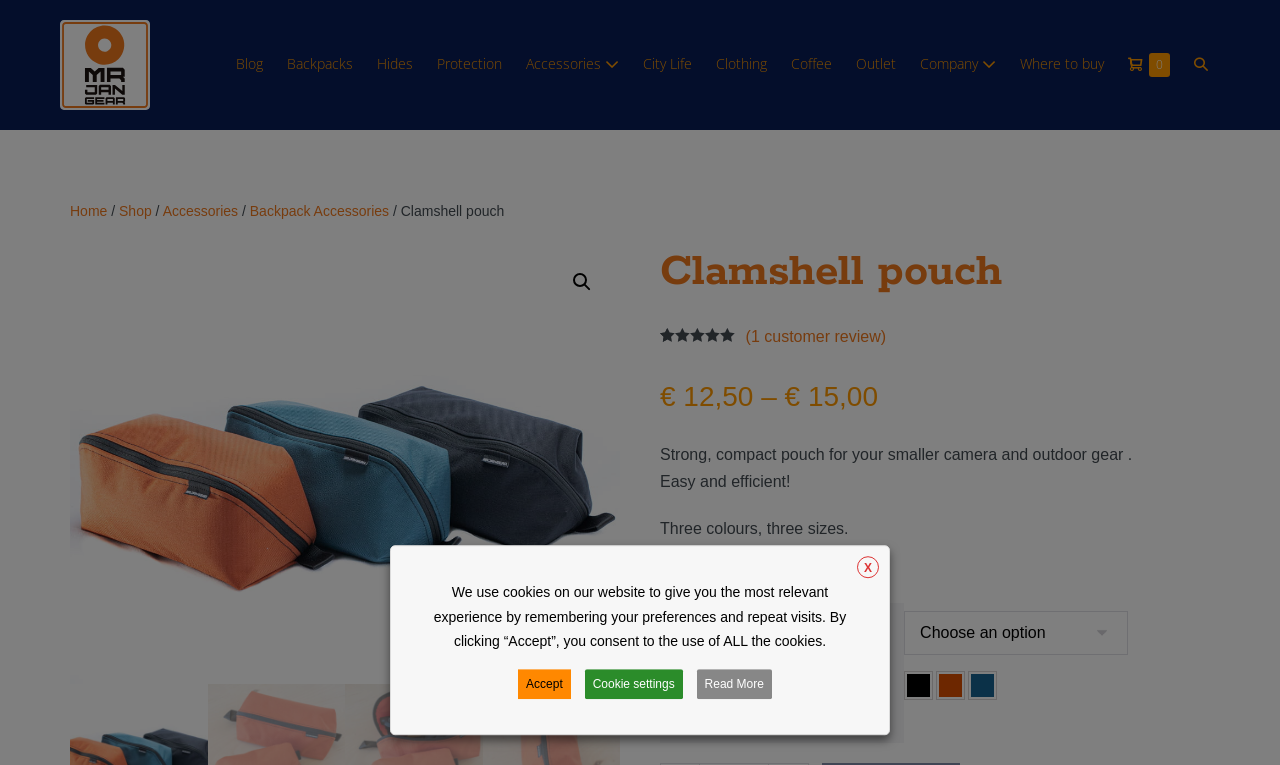Produce a meticulous description of the webpage.

This webpage is about a product called "Clamshell pouch" from MrJan Gear. At the top, there is a navigation bar with links to different sections of the website, including "Blog", "Backpacks", "Hides", and more. Below the navigation bar, there is a breadcrumb navigation showing the current location: "Home > Shop > Accessories > Backpack Accessories > Clamshell pouch".

On the left side of the page, there is a large image of the Clamshell pouch, which is a handy and strong pouch for small cameras and outdoor gear. Above the image, there is a search toggle button and a link to the shopping basket.

On the right side of the page, there is a section with product information. The product name "Clamshell pouch" is displayed in a large font, followed by a rating of 5 out of 5 based on 1 customer review. The price of the product is €12.50 - €15.00. There are three paragraphs of text describing the product, highlighting its strong and compact design, ease of use, and availability in three colors and sizes.

Below the product description, there are options to select the size and Cordura color of the pouch. There is also a cookie consent dialog at the bottom of the page, which informs users about the use of cookies on the website and provides options to accept or customize cookie settings.